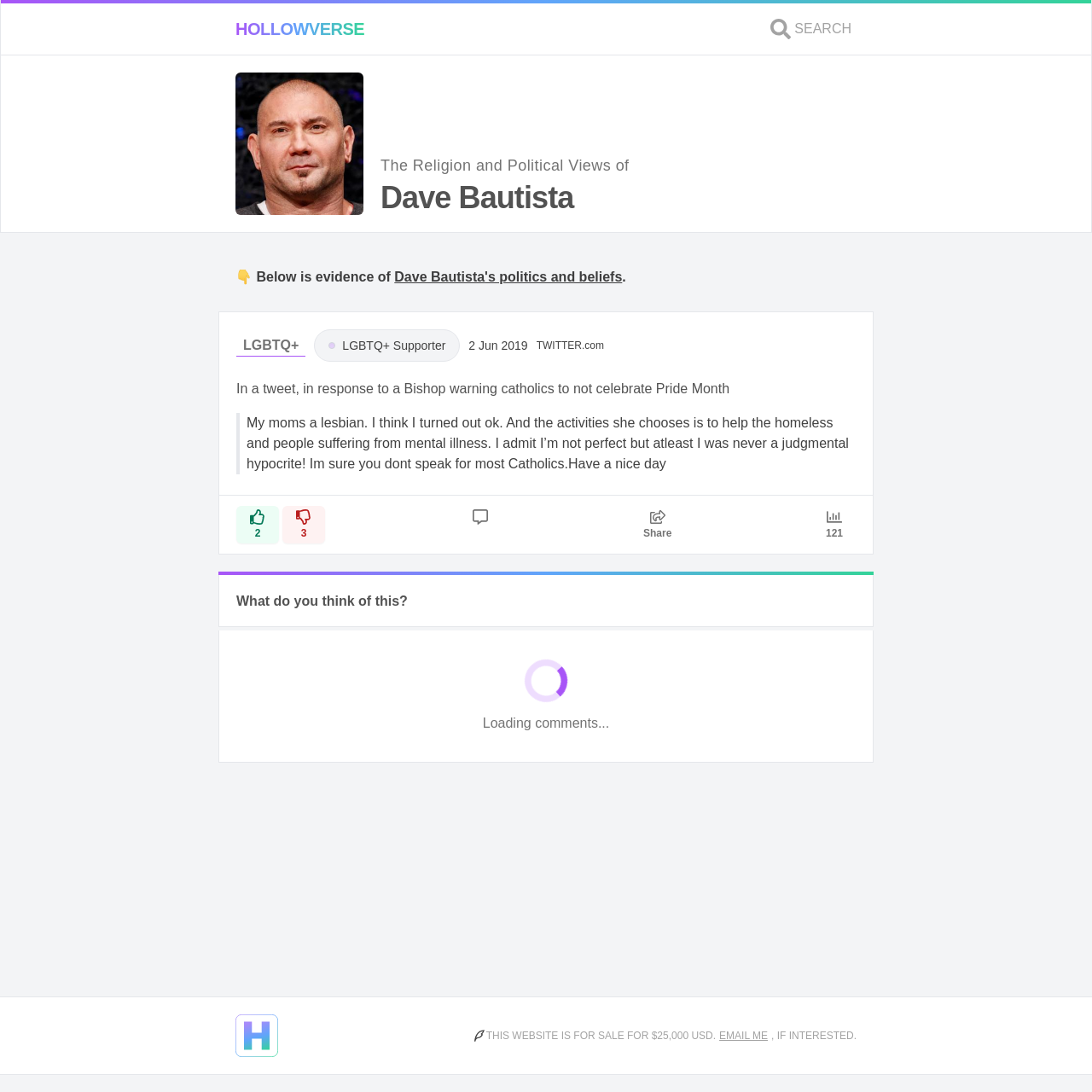Answer the question in a single word or phrase:
What is the name of the person whose views are described?

Dave Bautista